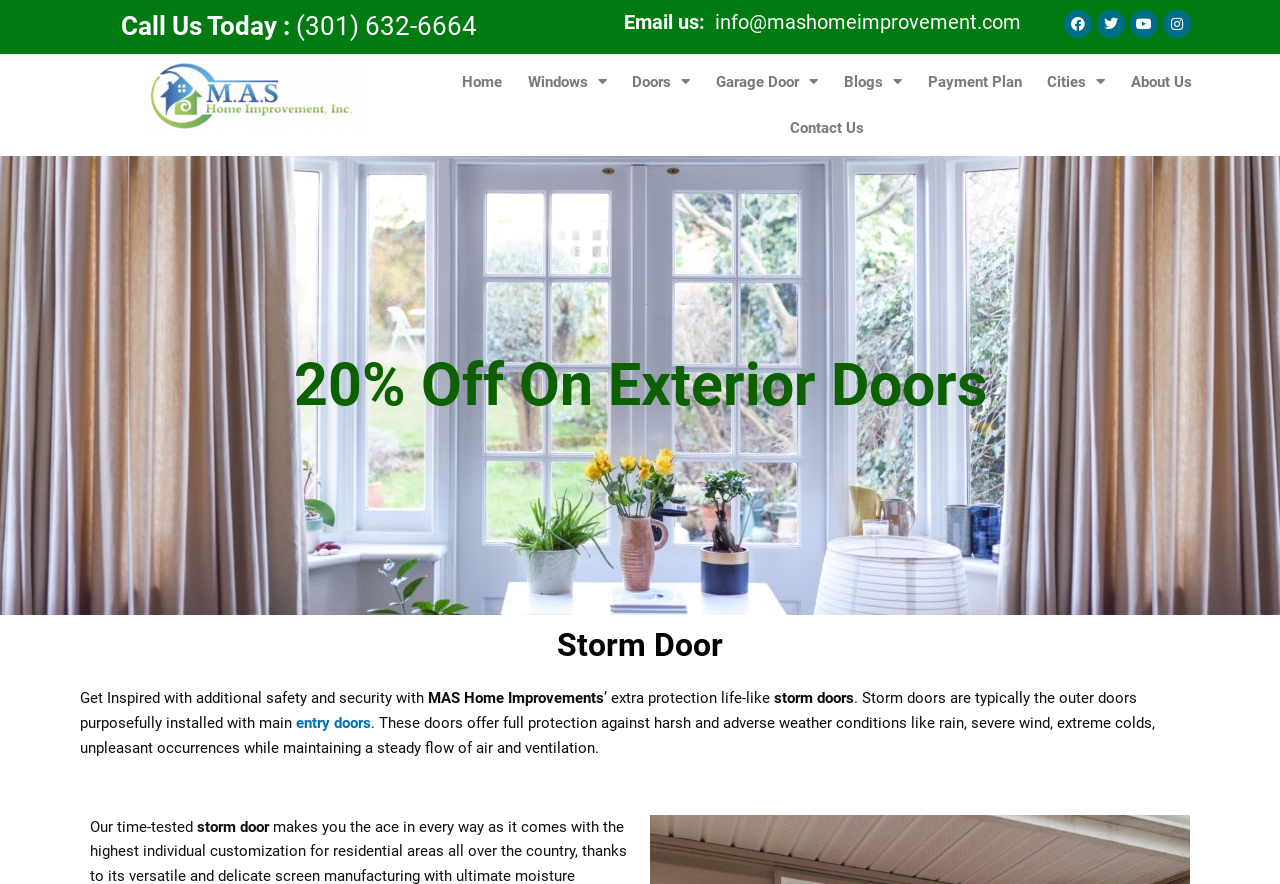Please examine the image and provide a detailed answer to the question: What is the company name?

The company name is mentioned in the webpage as MAS Home Improvement, which is also part of the webpage title.